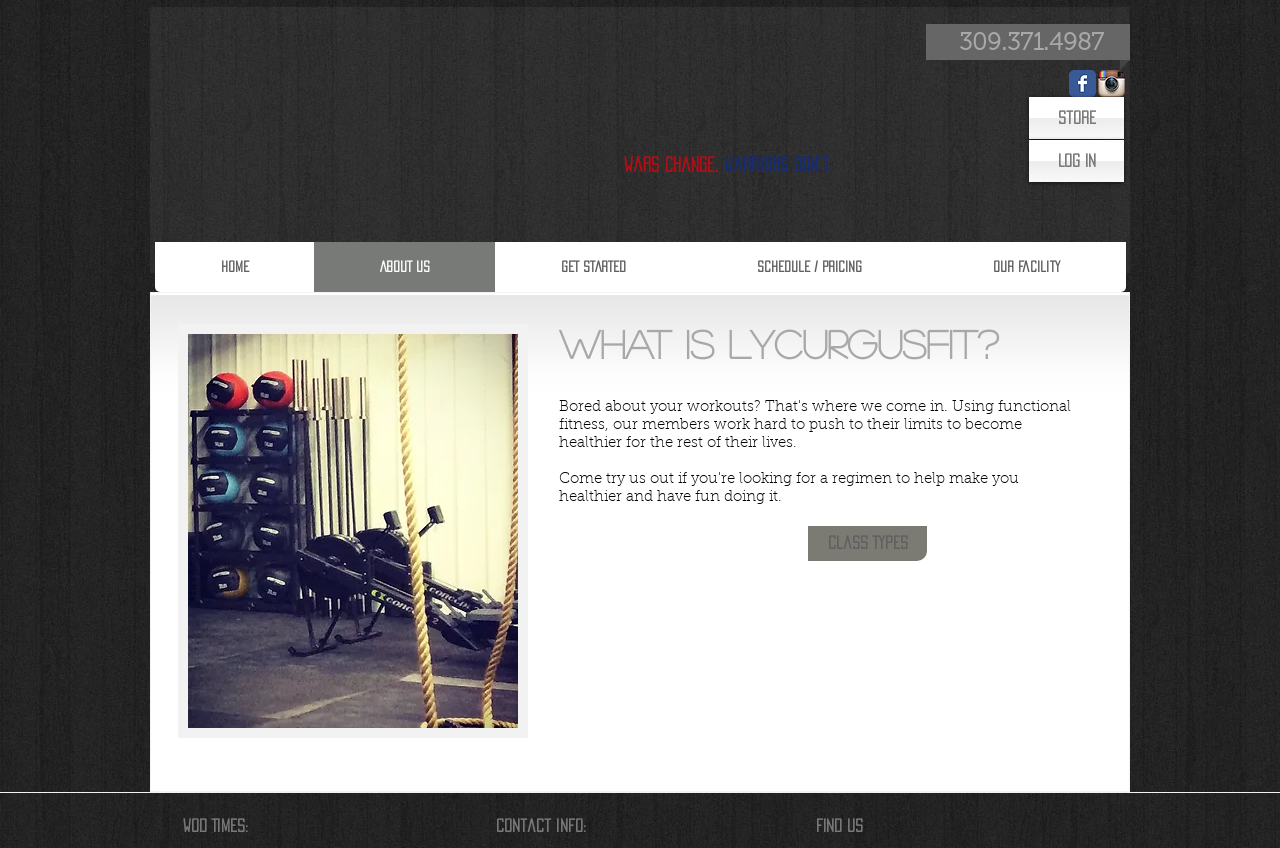Reply to the question with a brief word or phrase: What is the phone number on the top?

309.371.4987